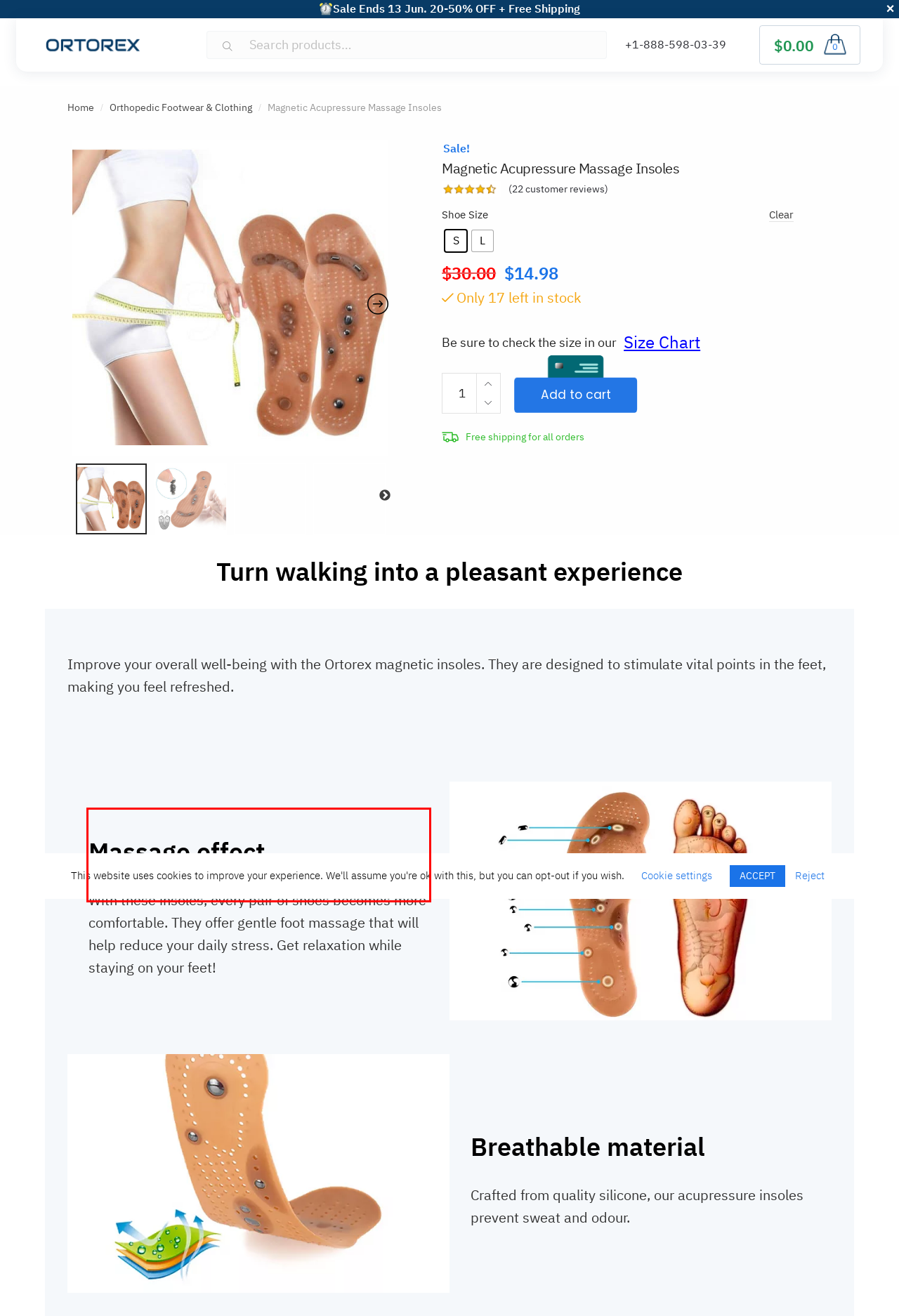Examine the webpage screenshot, find the red bounding box, and extract the text content within this marked area.

With these insoles, every pair of shoes becomes more comfortable. They offer gentle foot massage that will help reduce your daily stress. Get relaxation while staying on your feet!